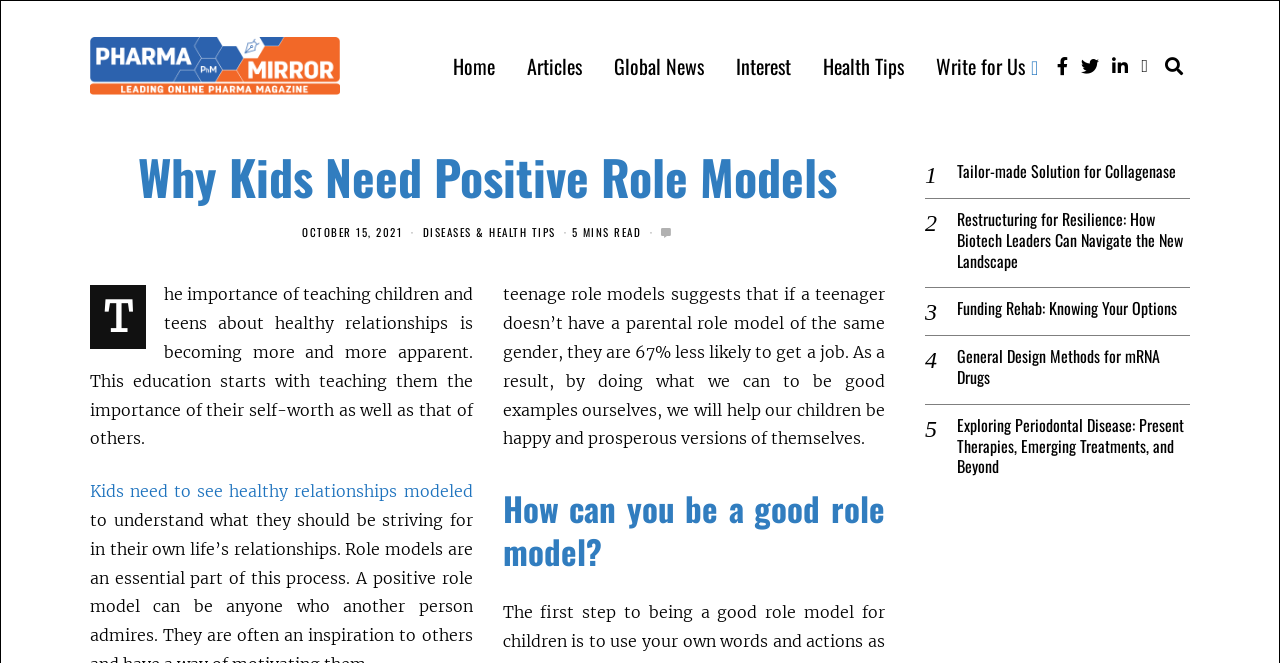What is the name of the magazine?
Answer briefly with a single word or phrase based on the image.

Pharma Mirror Magazine